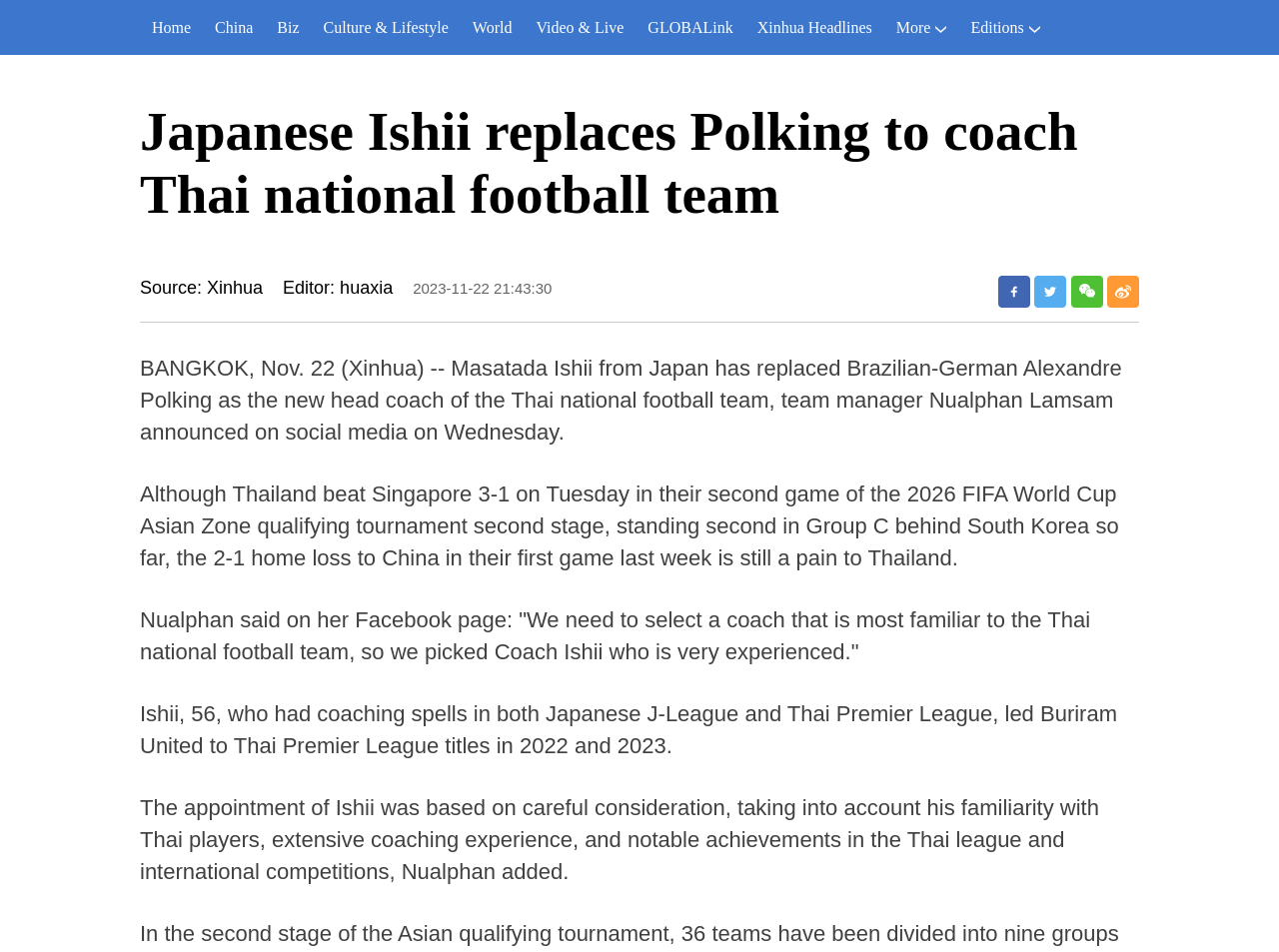Please respond to the question with a concise word or phrase:
What is the name of the league where Ishii led Buriram United to titles in 2022 and 2023?

Thai Premier League